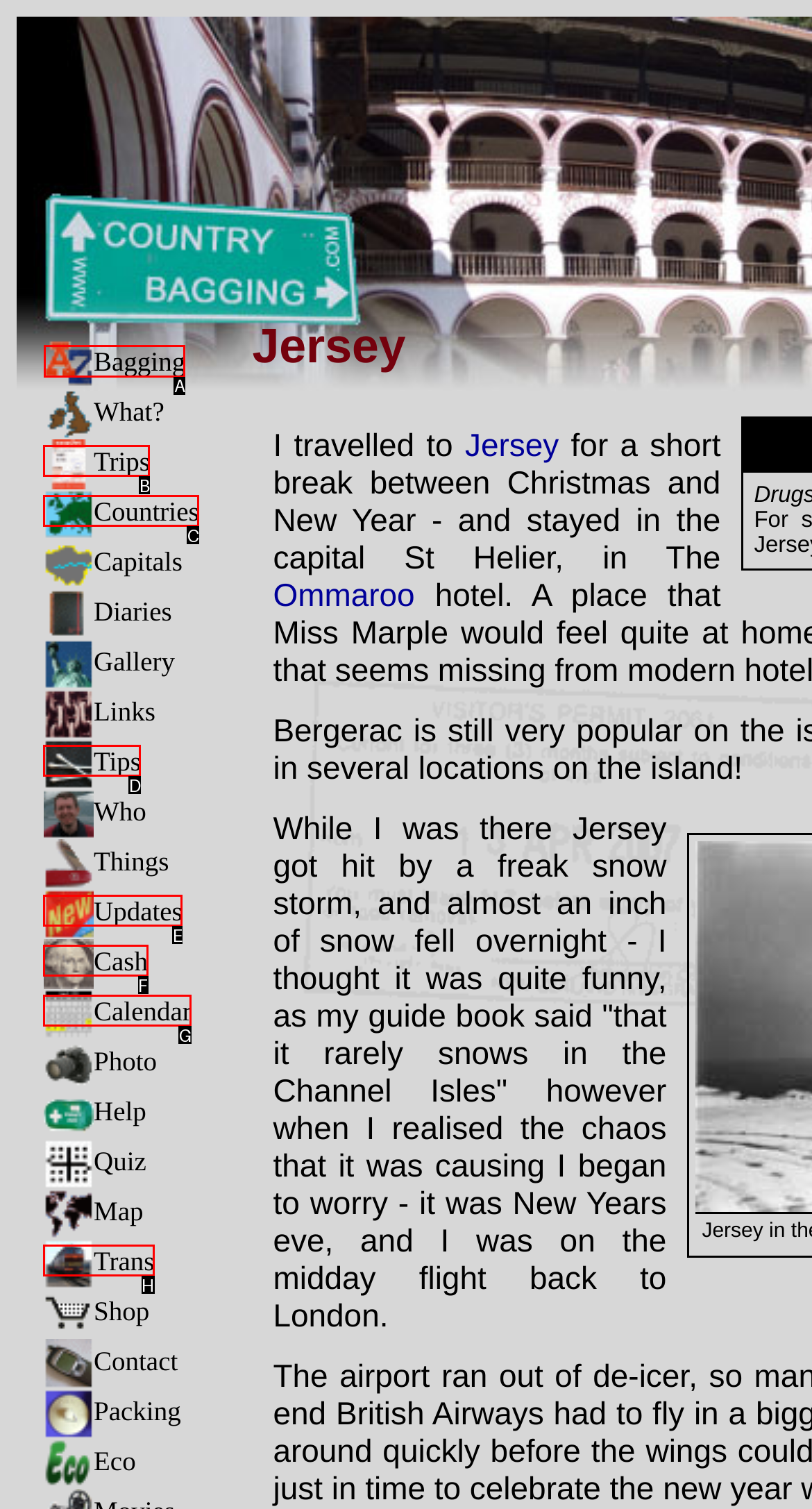Determine the appropriate lettered choice for the task: Click on Bagging. Reply with the correct letter.

A